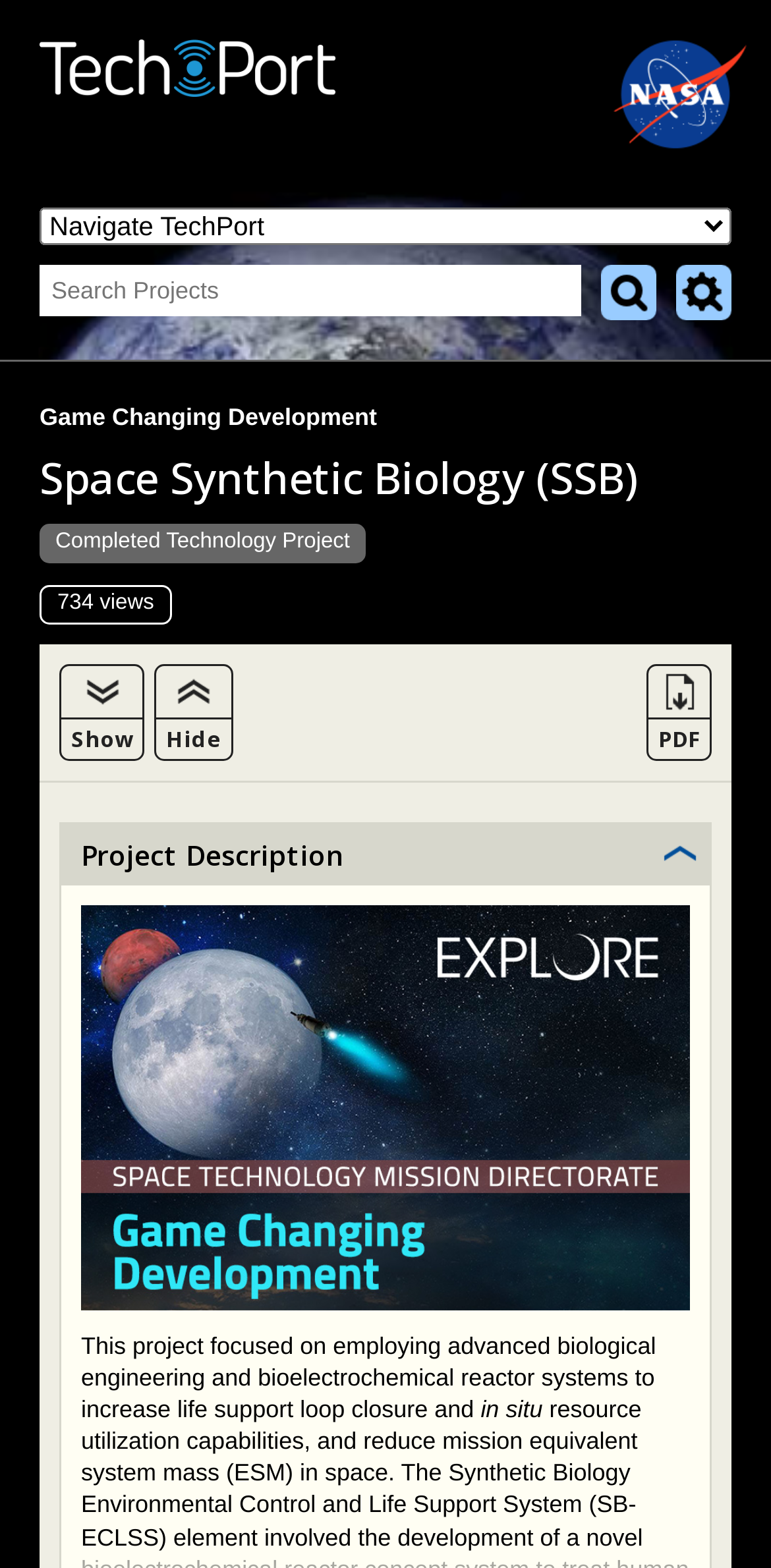What is the name of the project shown?
Refer to the image and provide a concise answer in one word or phrase.

Space Synthetic Biology (SSB)